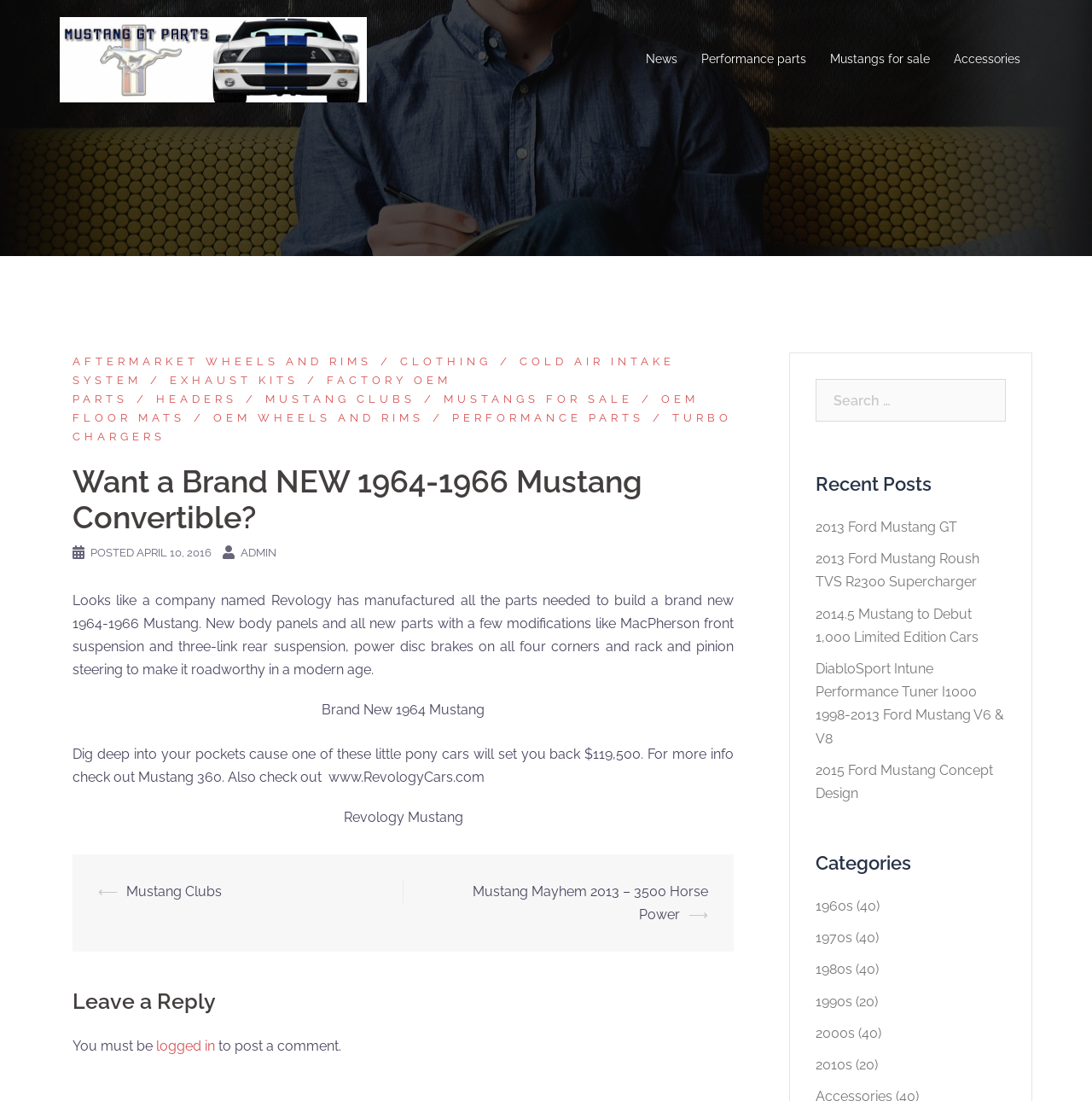What is the company that manufactured the parts for the new Mustang?
Refer to the image and give a detailed response to the question.

The answer can be found in the article section of the webpage, where it is mentioned that 'a company named Revology has manufactured all the parts needed to build a brand new 1964-1966 Mustang'.